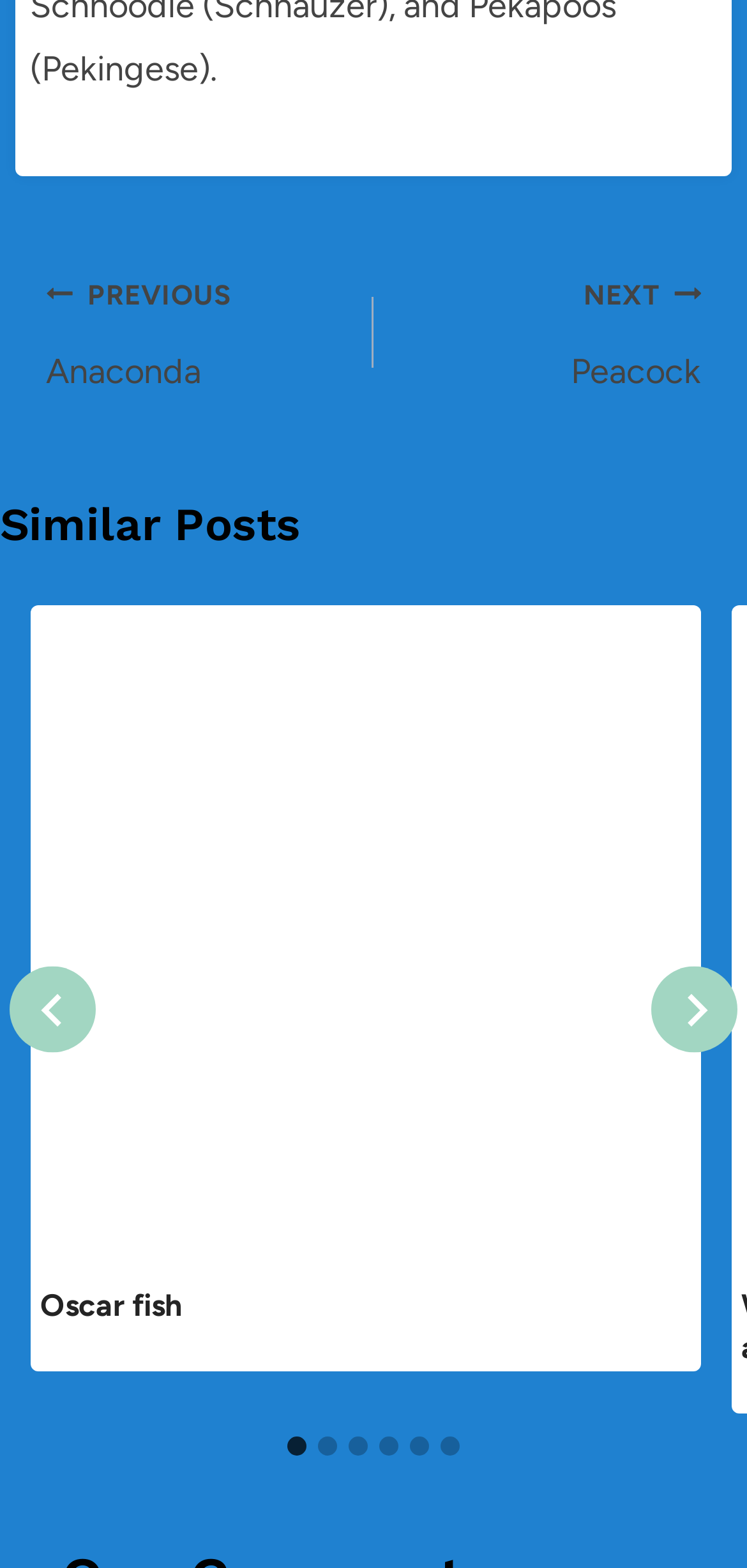Utilize the information from the image to answer the question in detail:
What is the function of the 'Go to last slide' button?

The 'Go to last slide' button is located at the top of the slide section, and its function is to navigate to the last slide, which is the 6th slide.